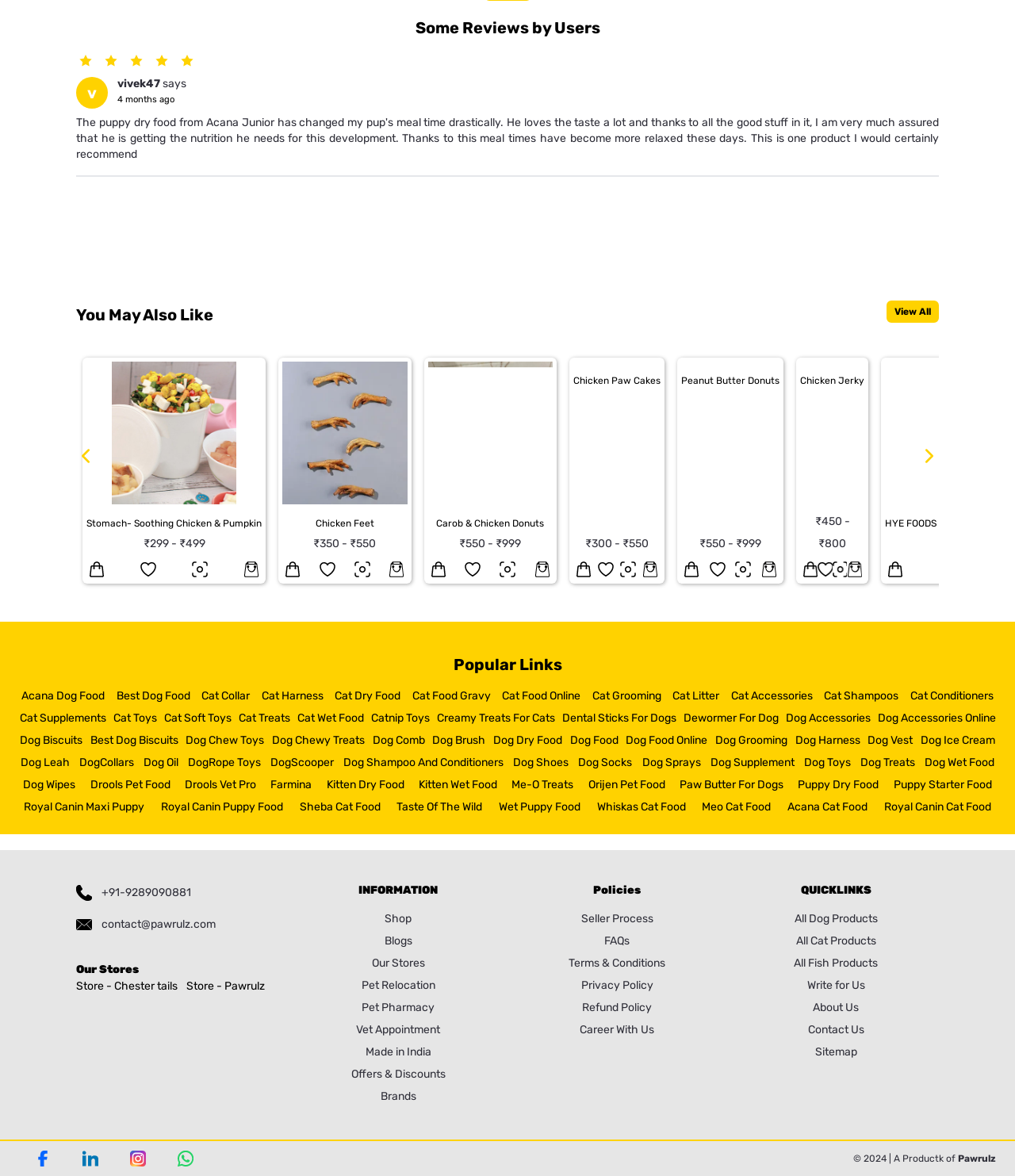Predict the bounding box of the UI element that fits this description: "Carob & Chicken Donuts".

[0.421, 0.318, 0.528, 0.329]